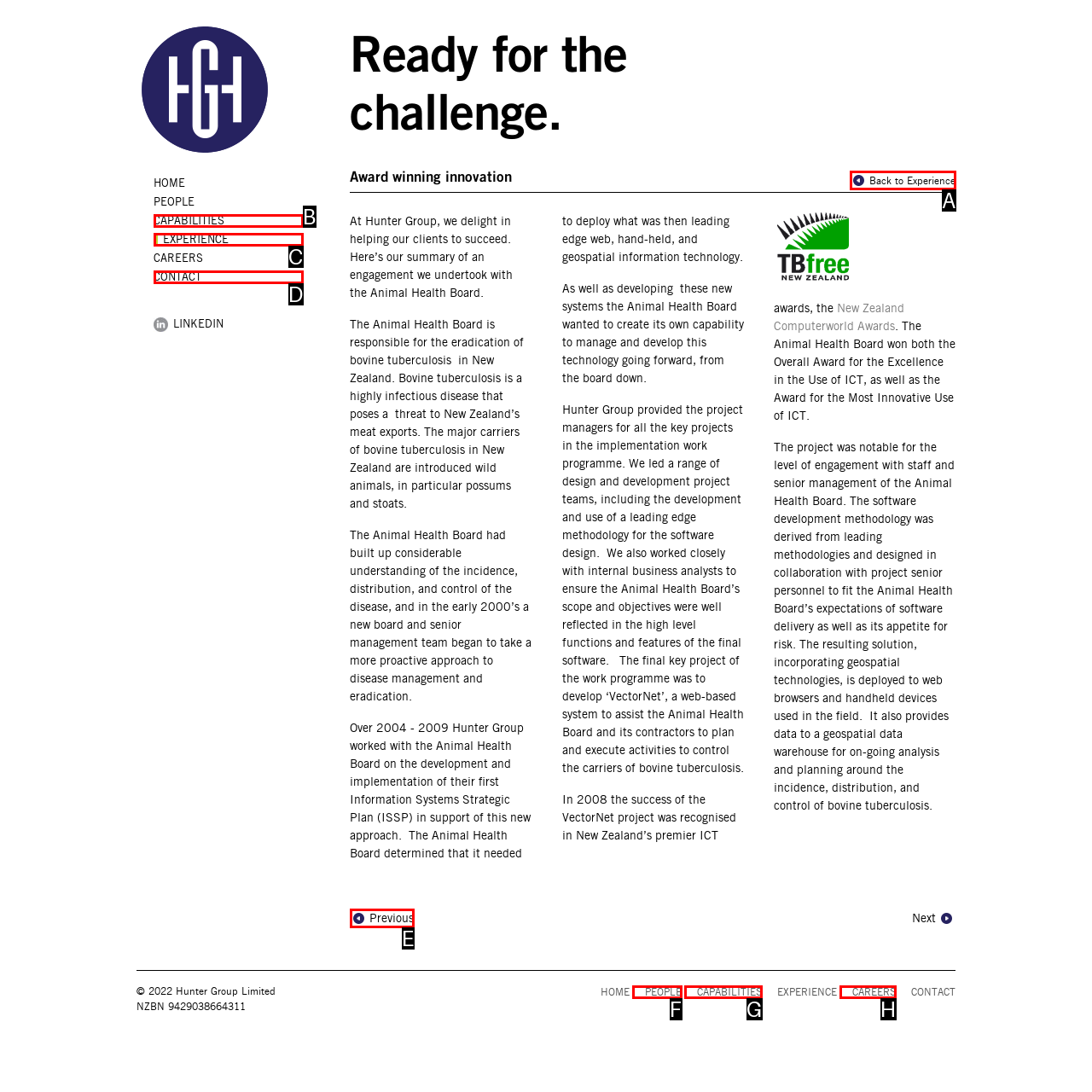Select the letter of the option that corresponds to: Back to Experience
Provide the letter from the given options.

A